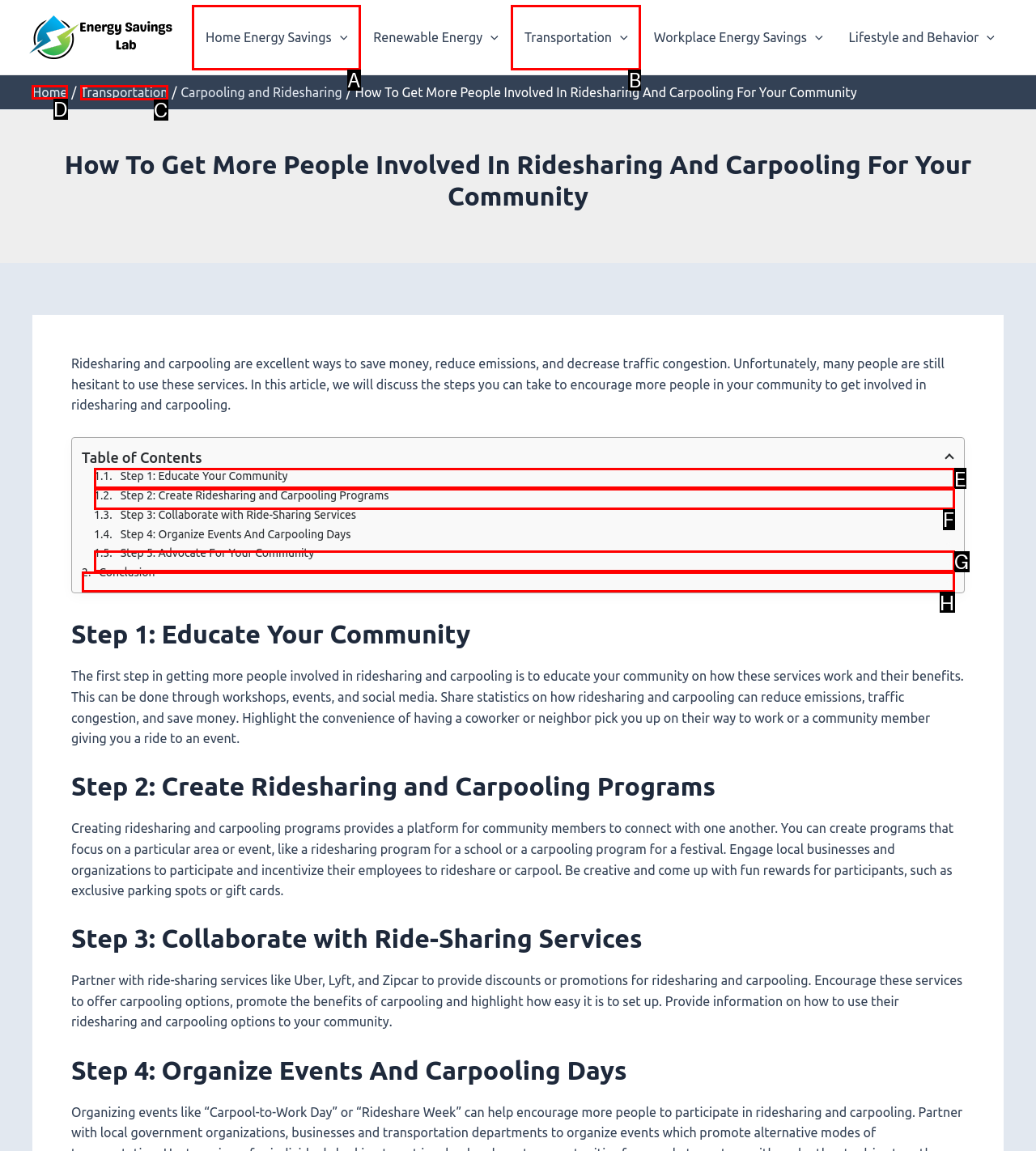Decide which UI element to click to accomplish the task: Click on the 'HOME' link
Respond with the corresponding option letter.

None